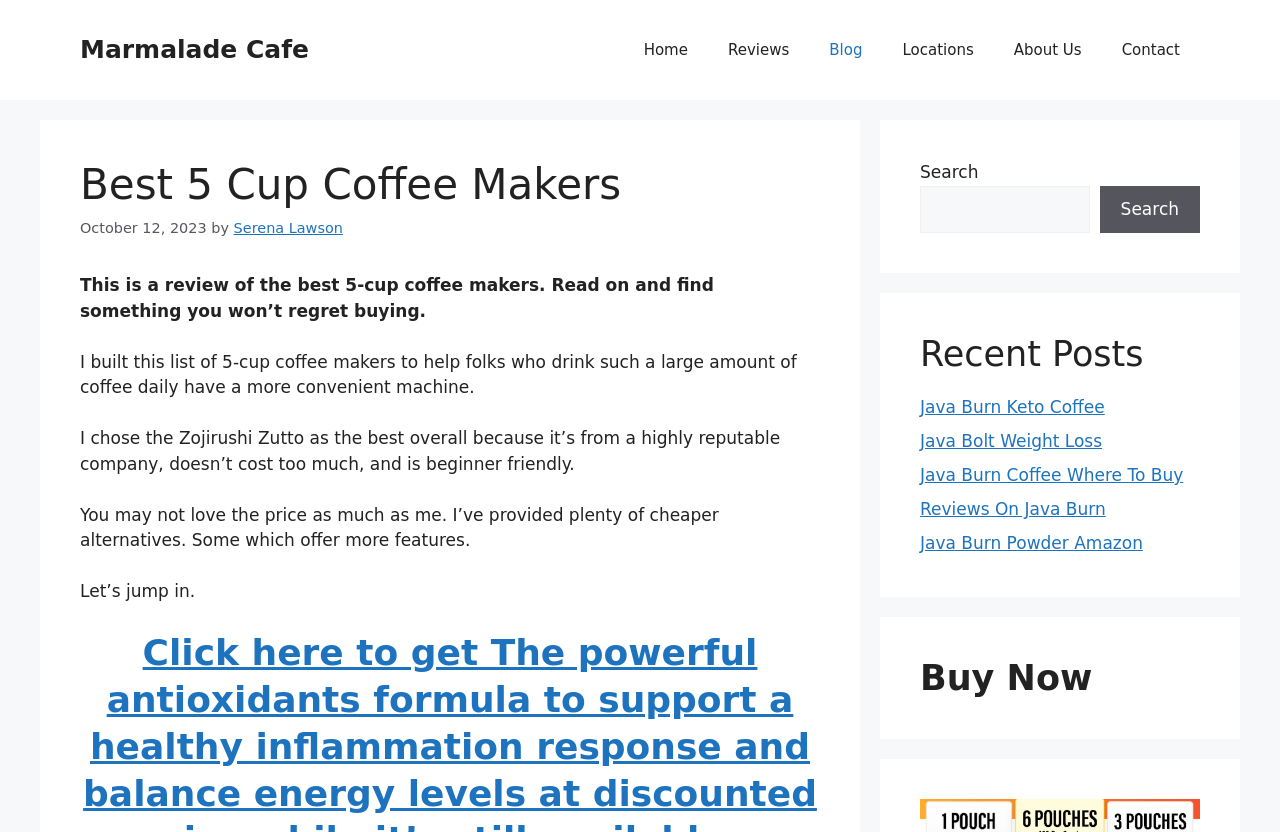Find the bounding box of the UI element described as follows: "Contact".

[0.861, 0.024, 0.938, 0.096]